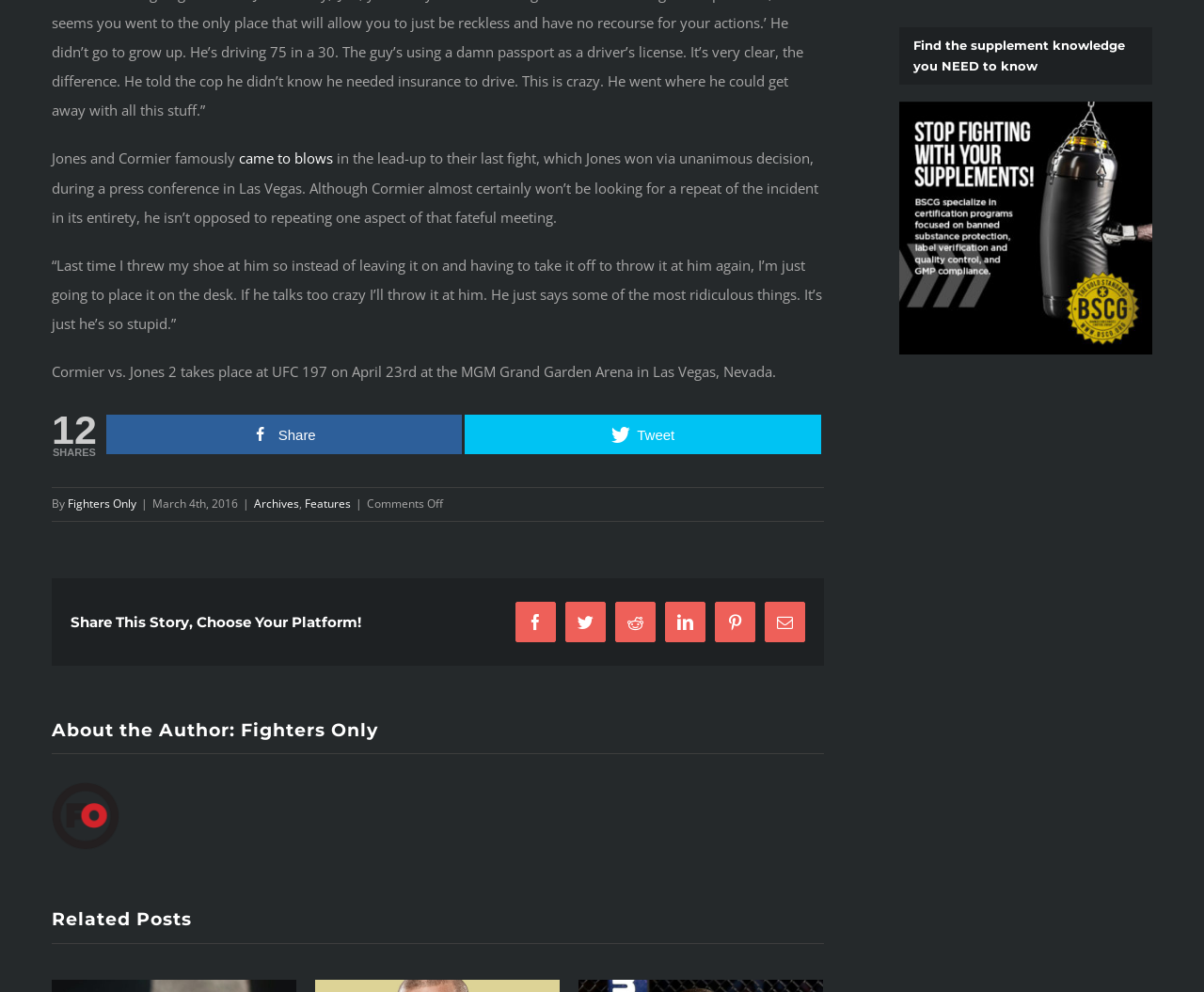Please locate the bounding box coordinates of the element that should be clicked to achieve the given instruction: "Check out related posts".

[0.043, 0.914, 0.684, 0.941]